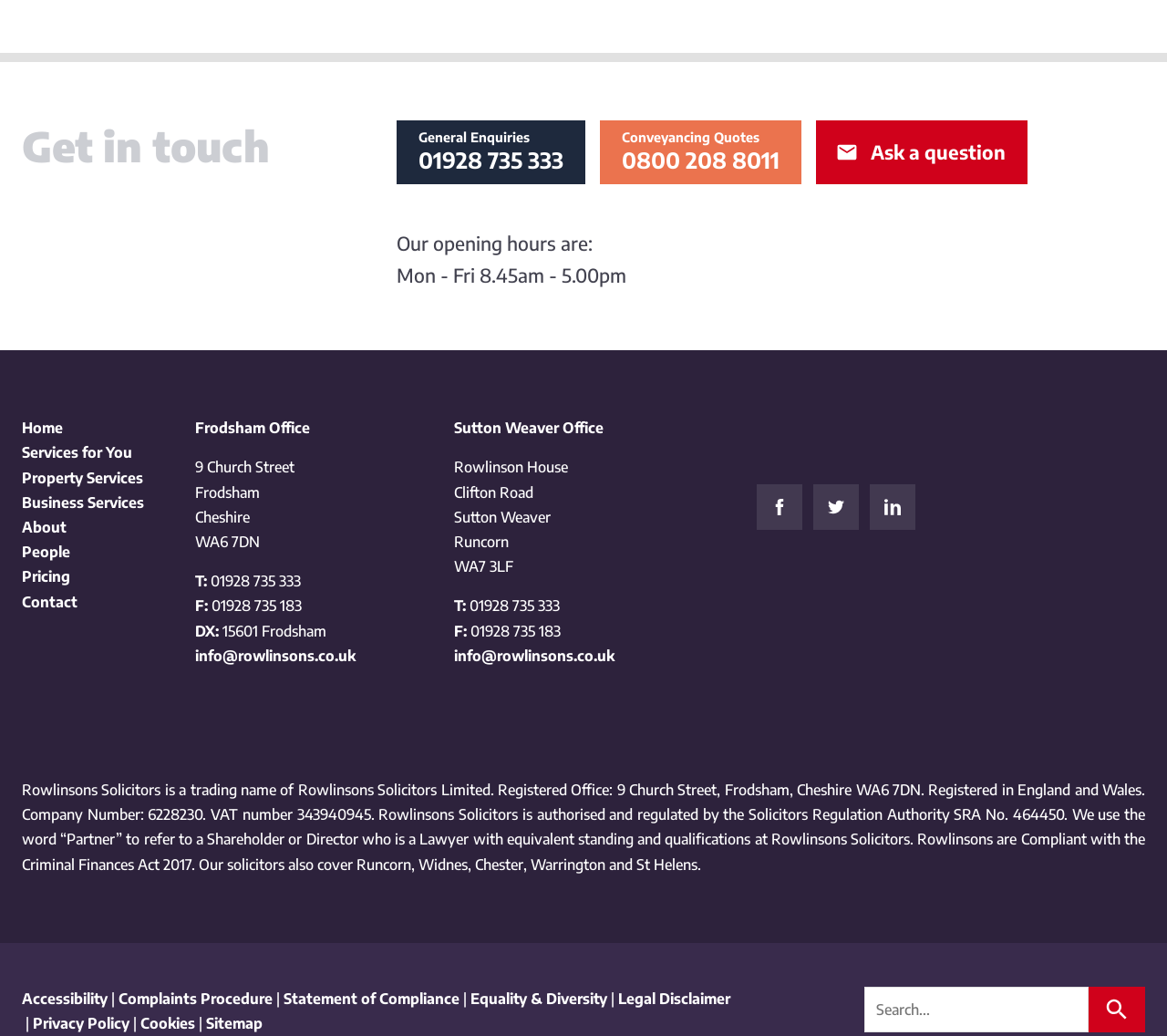What is the phone number to ask a question?
Please use the image to provide a one-word or short phrase answer.

0800 208 8011